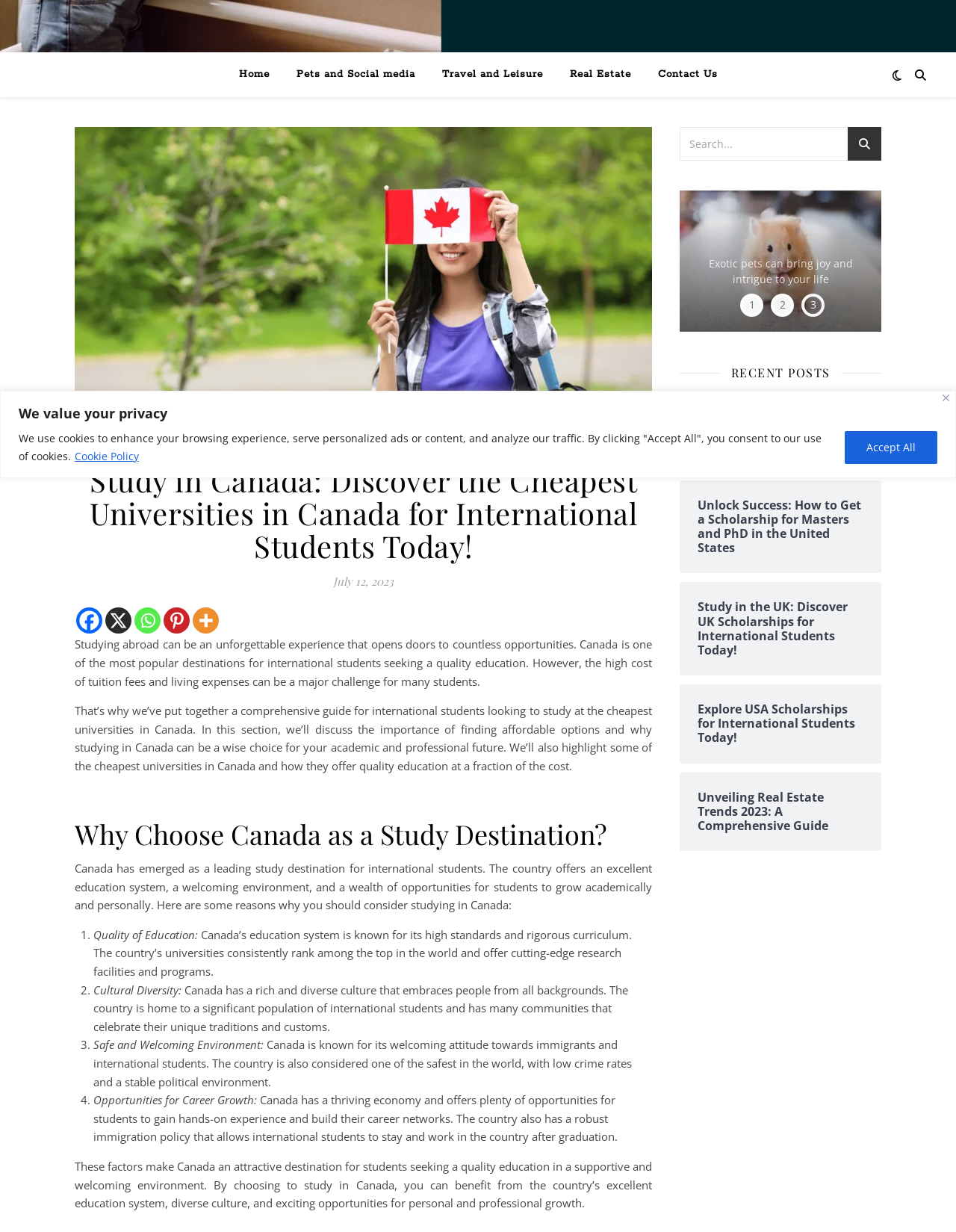Predict the bounding box for the UI component with the following description: "Accept All".

[0.884, 0.35, 0.98, 0.376]